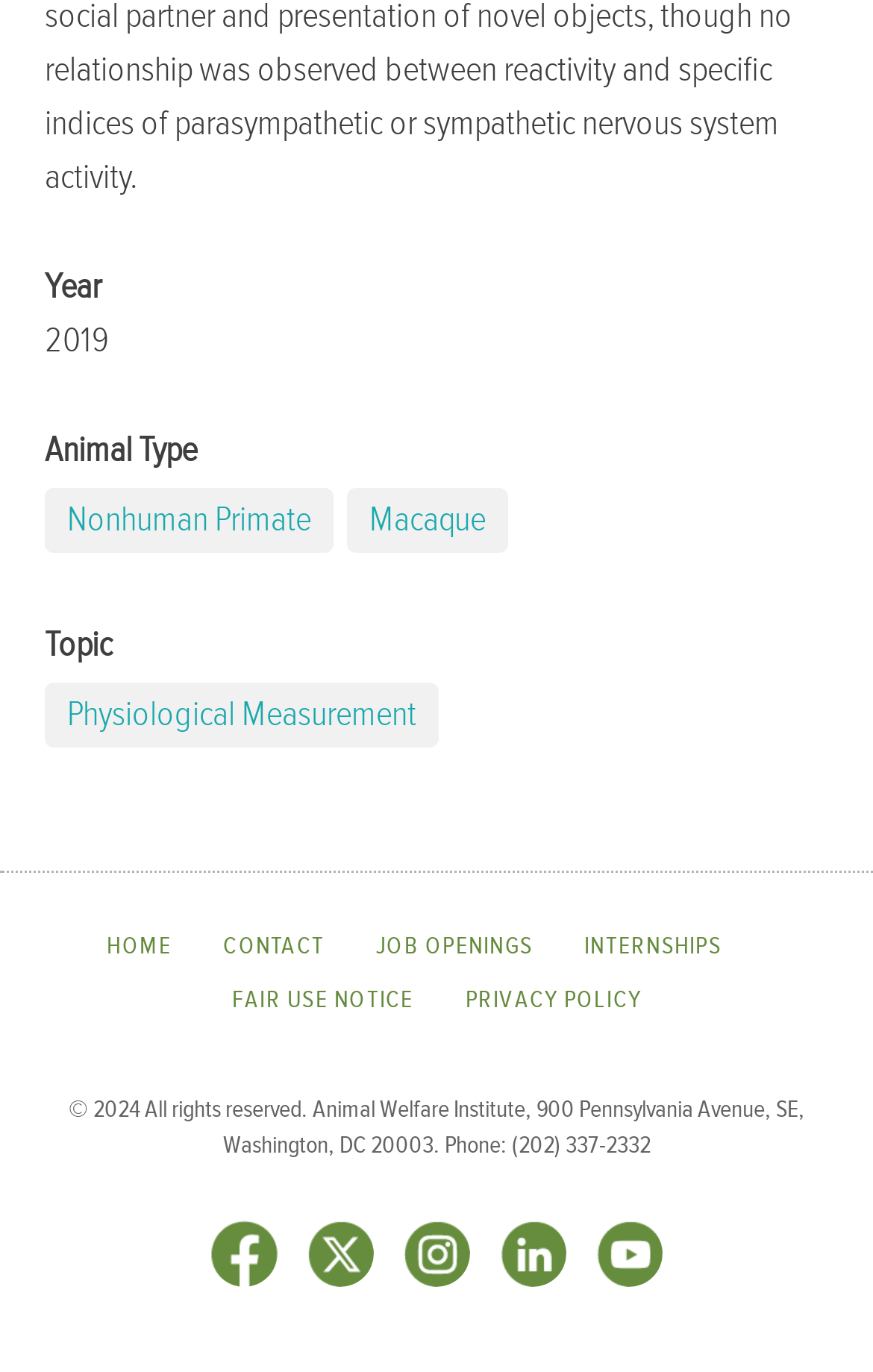Locate the coordinates of the bounding box for the clickable region that fulfills this instruction: "Visit Facebook social media page".

[0.241, 0.889, 0.318, 0.938]